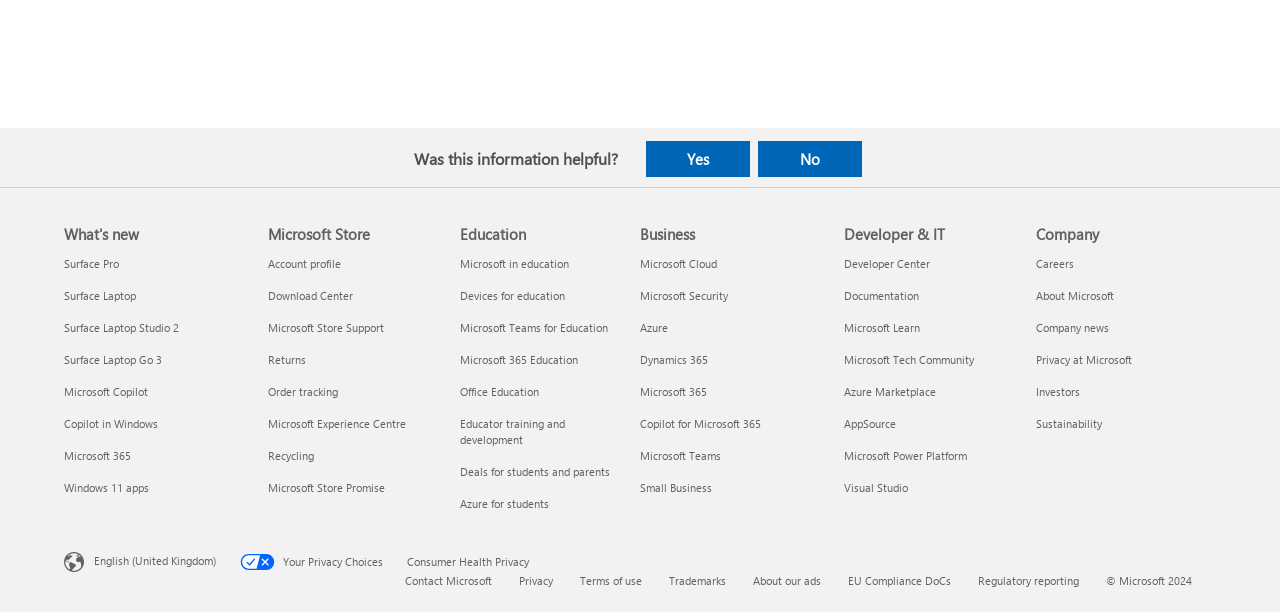From the given element description: "Yes", find the bounding box for the UI element. Provide the coordinates as four float numbers between 0 and 1, in the order [left, top, right, bottom].

[0.504, 0.23, 0.586, 0.289]